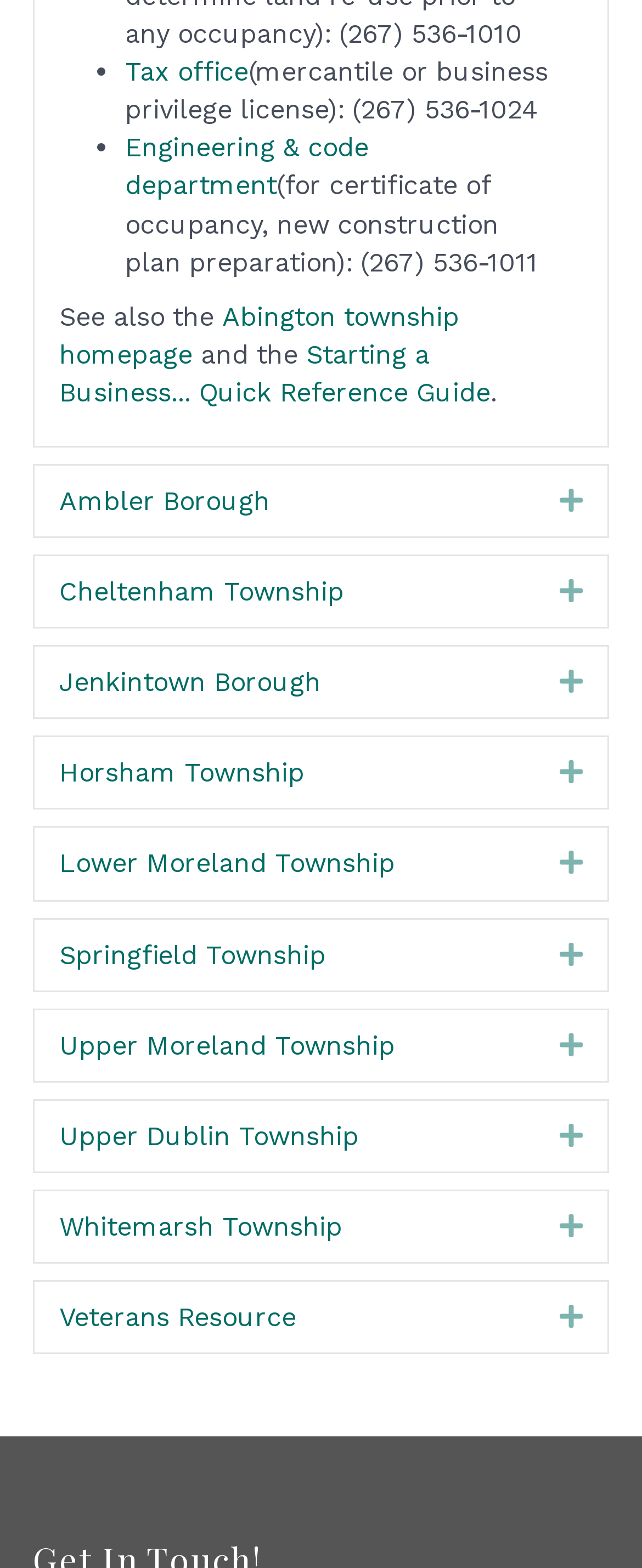What is the purpose of the Engineering & code department?
Please describe in detail the information shown in the image to answer the question.

I looked at the list of links and static text elements and found that the element with the text '(for certificate of occupancy, new construction plan preparation): (267) 536-1011' is located next to the link 'Engineering & code department', so I inferred that this is the purpose of the Engineering & code department.